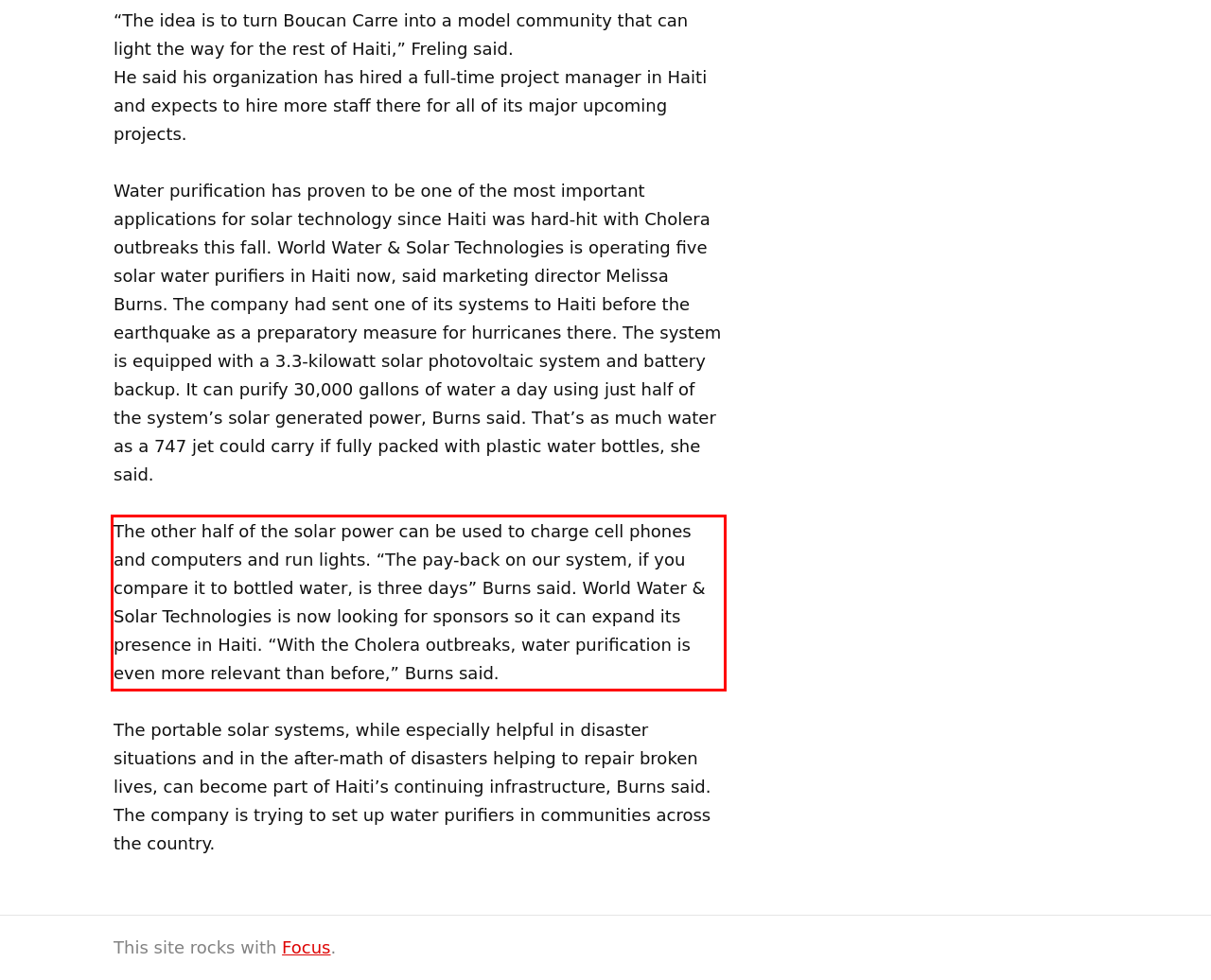The screenshot provided shows a webpage with a red bounding box. Apply OCR to the text within this red bounding box and provide the extracted content.

The other half of the solar power can be used to charge cell phones and computers and run lights. “The pay-back on our system, if you compare it to bottled water, is three days” Burns said. World Water & Solar Technologies is now looking for sponsors so it can expand its presence in Haiti. “With the Cholera outbreaks, water purification is even more relevant than before,” Burns said.